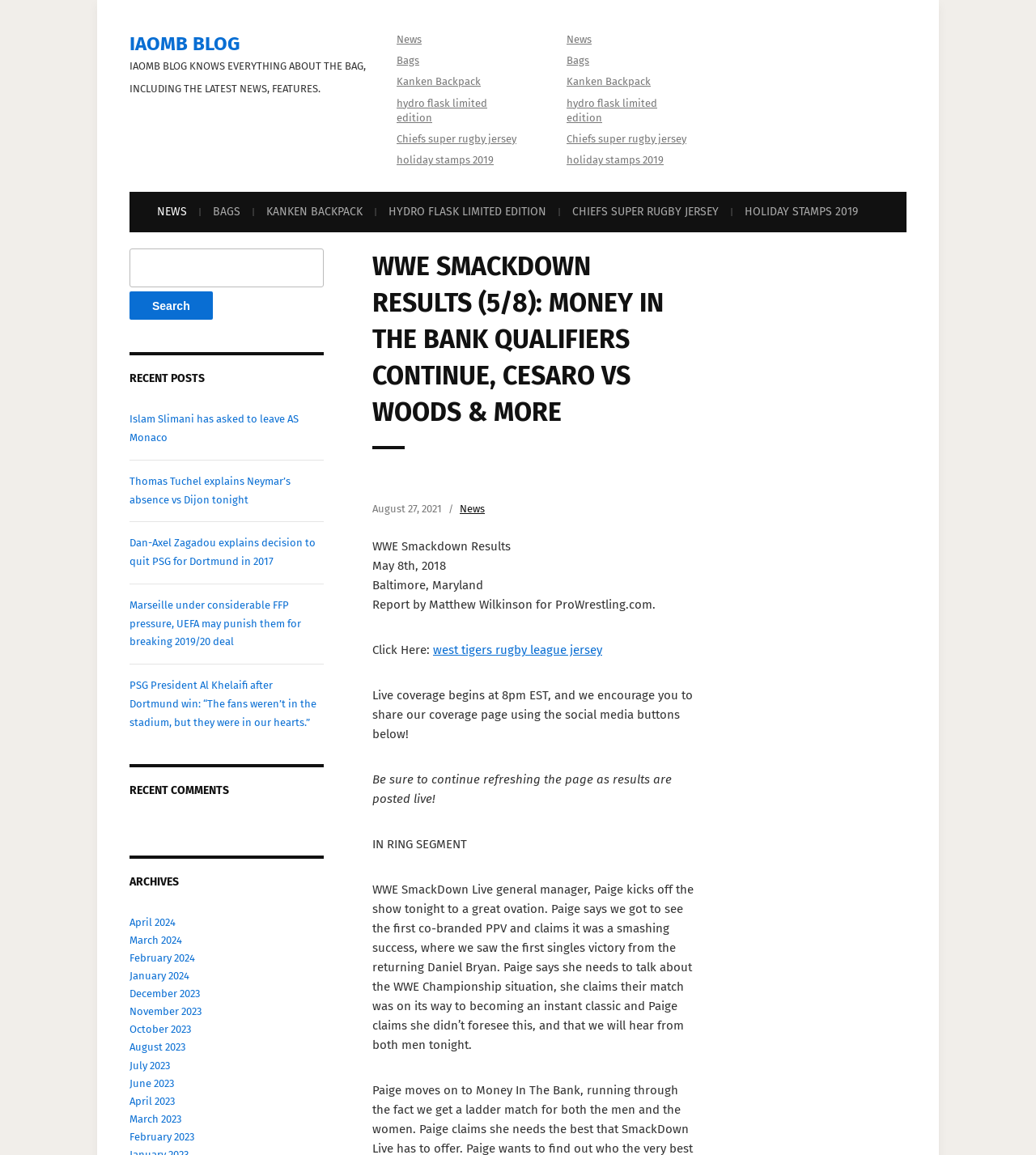Locate the bounding box coordinates of the item that should be clicked to fulfill the instruction: "Check archives for April 2024".

[0.125, 0.793, 0.17, 0.804]